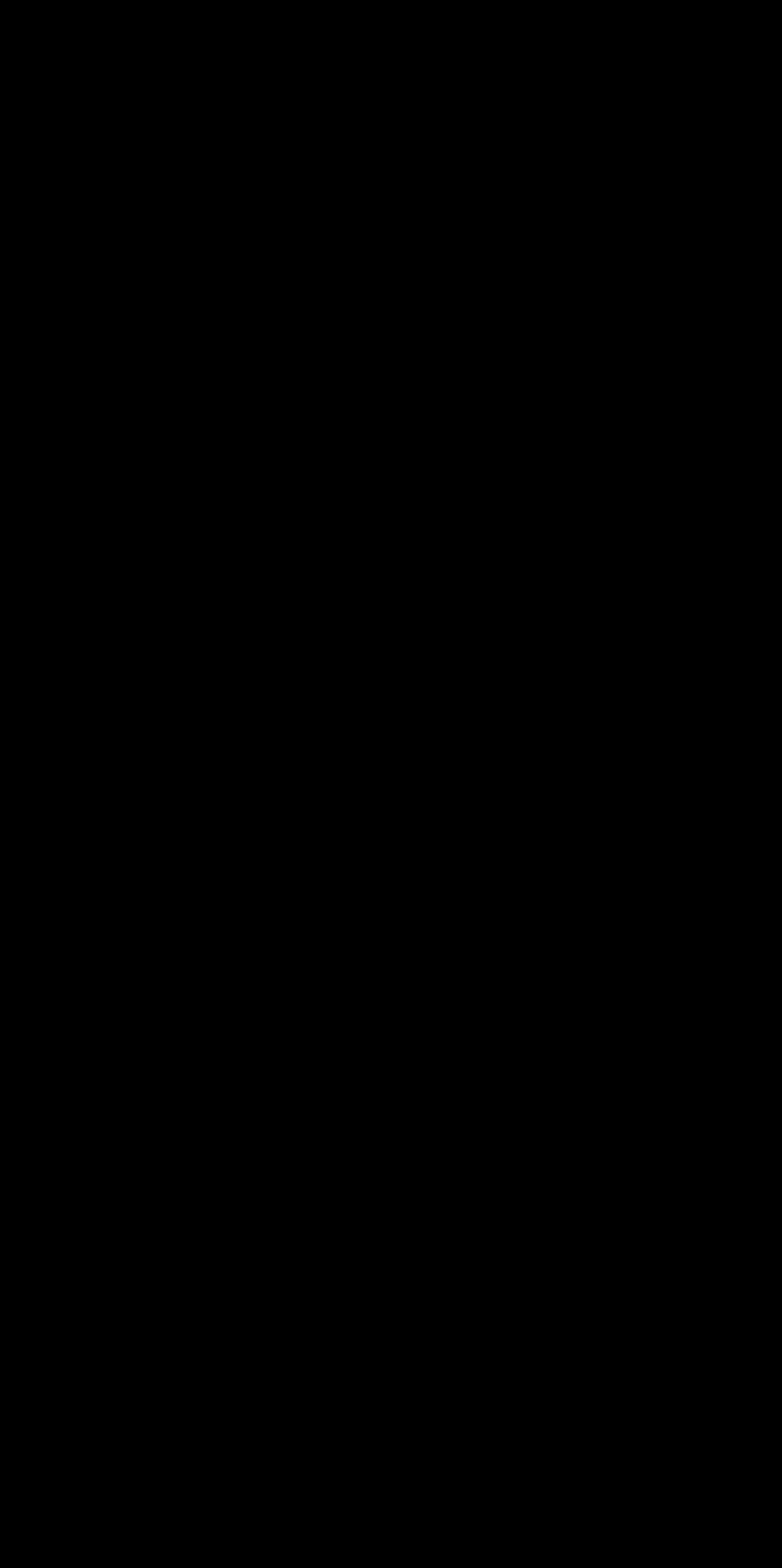Find the bounding box coordinates of the clickable area required to complete the following action: "Go to linked in".

[0.9, 0.51, 0.962, 0.54]